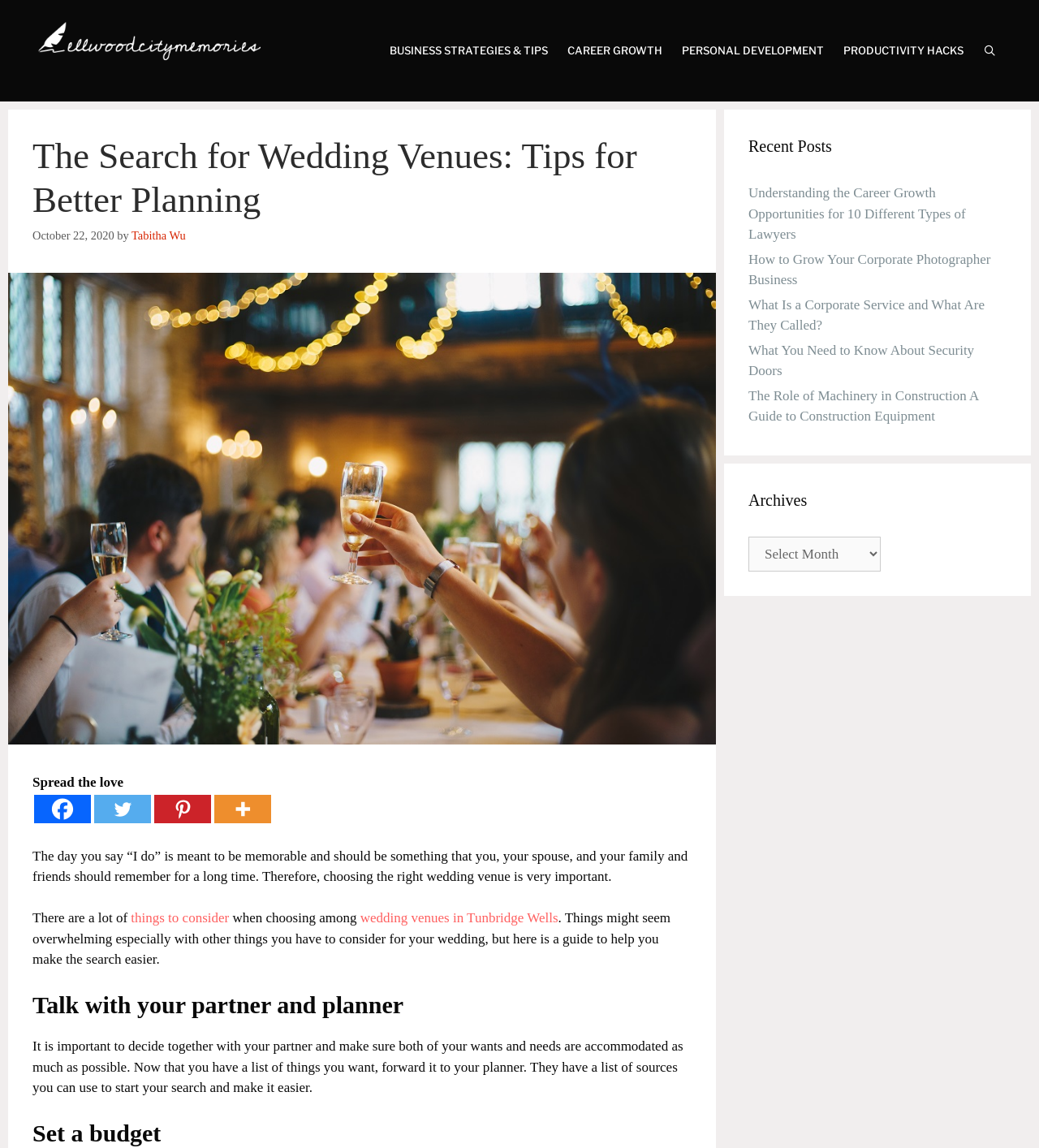Give a concise answer of one word or phrase to the question: 
What is the date of the article?

October 22, 2020